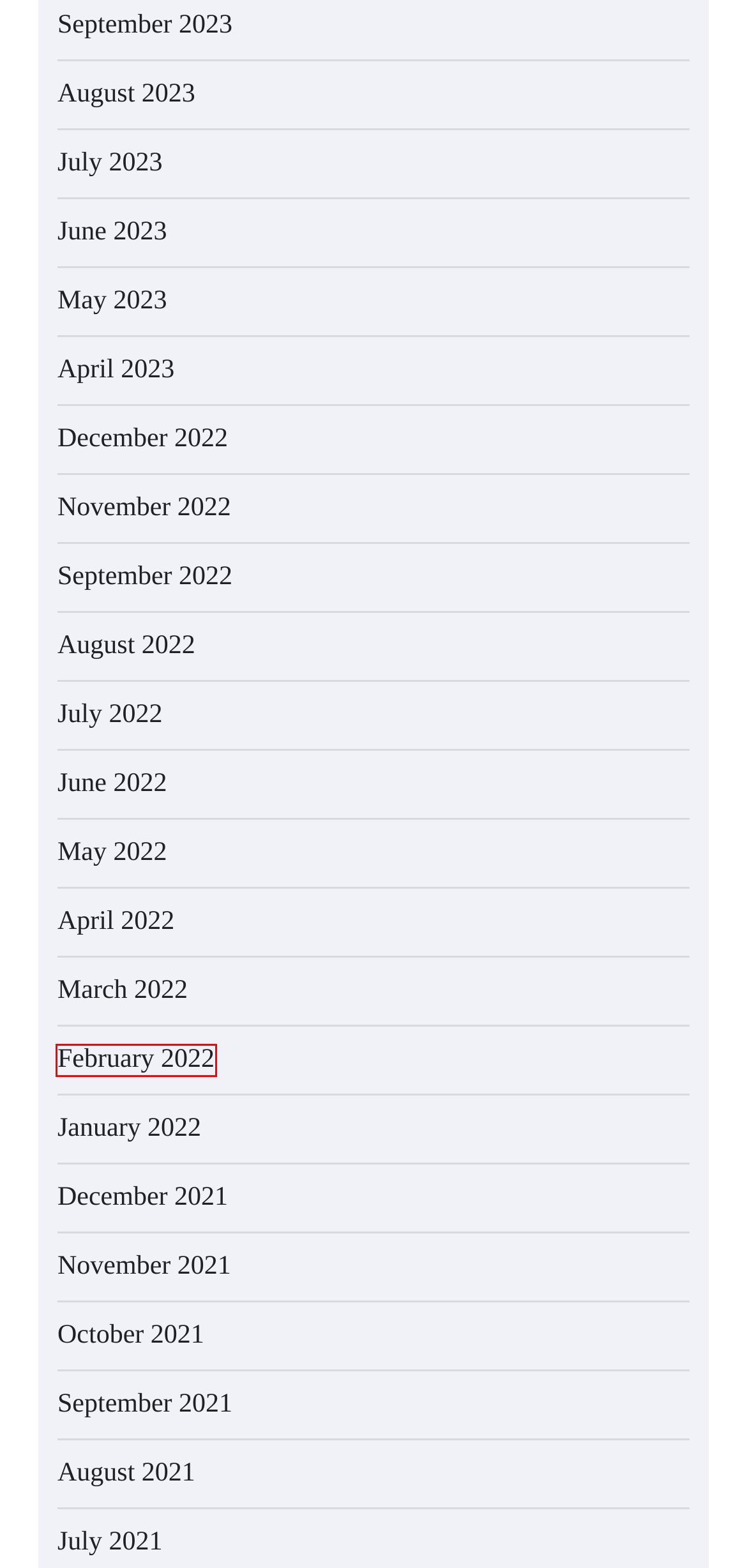Inspect the screenshot of a webpage with a red rectangle bounding box. Identify the webpage description that best corresponds to the new webpage after clicking the element inside the bounding box. Here are the candidates:
A. November 2021 – Five Kings Hotel
B. December 2022 – Five Kings Hotel
C. January 2022 – Five Kings Hotel
D. September 2023 – Five Kings Hotel
E. February 2022 – Five Kings Hotel
F. April 2023 – Five Kings Hotel
G. July 2022 – Five Kings Hotel
H. August 2022 – Five Kings Hotel

E